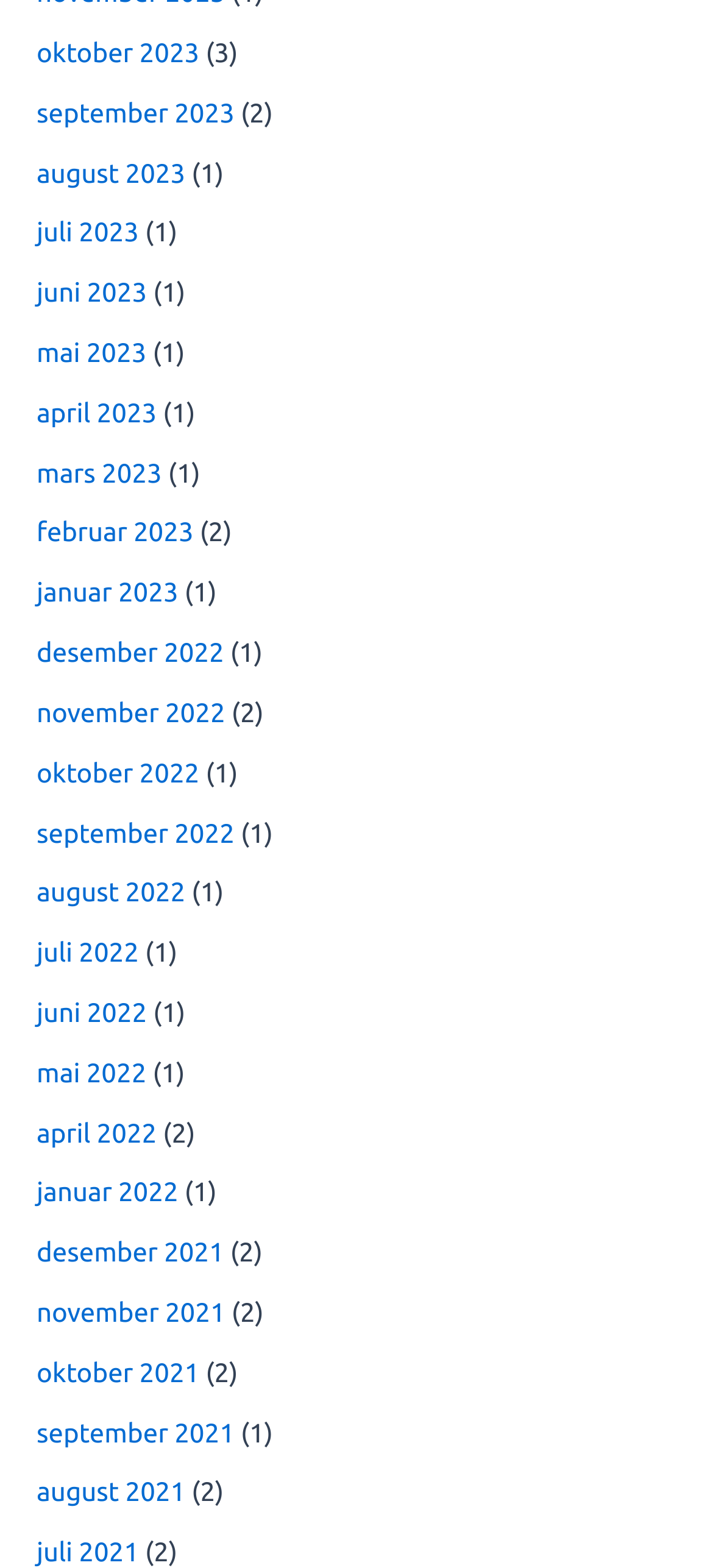Answer the following inquiry with a single word or phrase:
How many links are there in total?

24